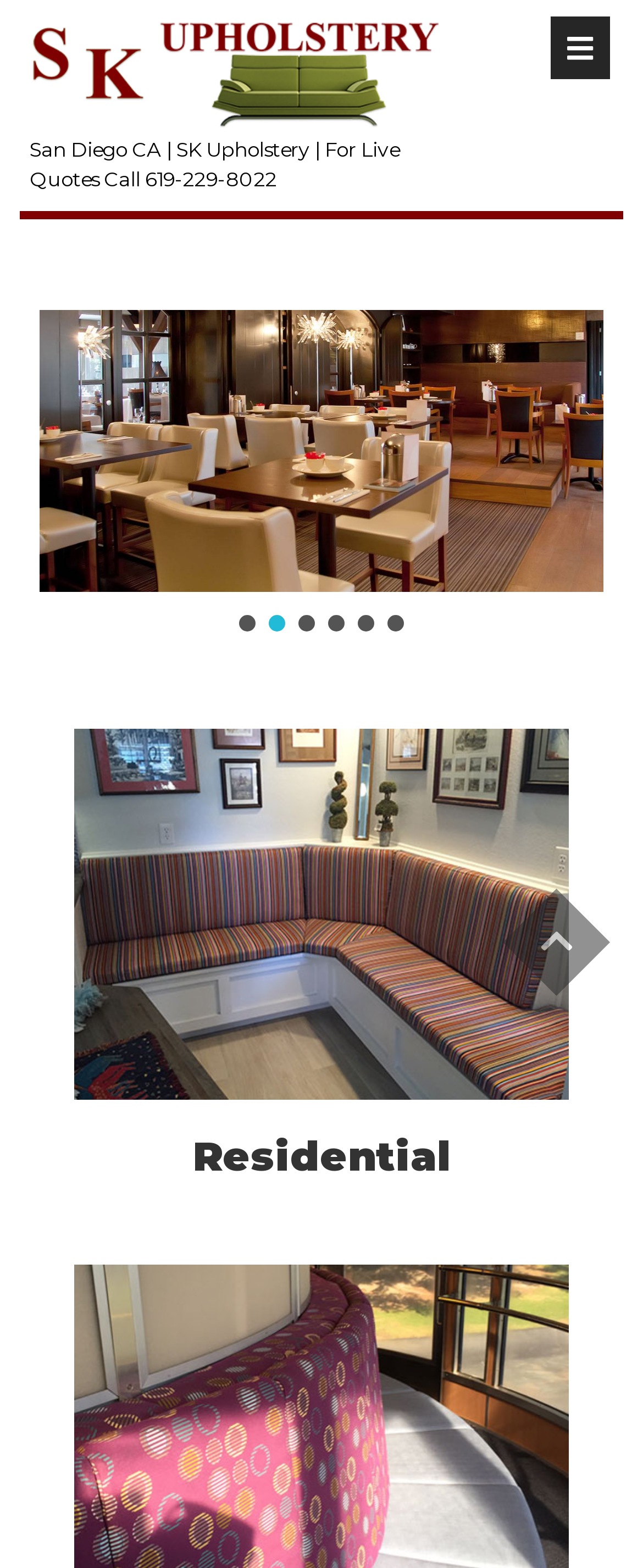Please locate the bounding box coordinates of the element that should be clicked to complete the given instruction: "Visit the Residential page".

[0.115, 0.906, 0.885, 0.937]